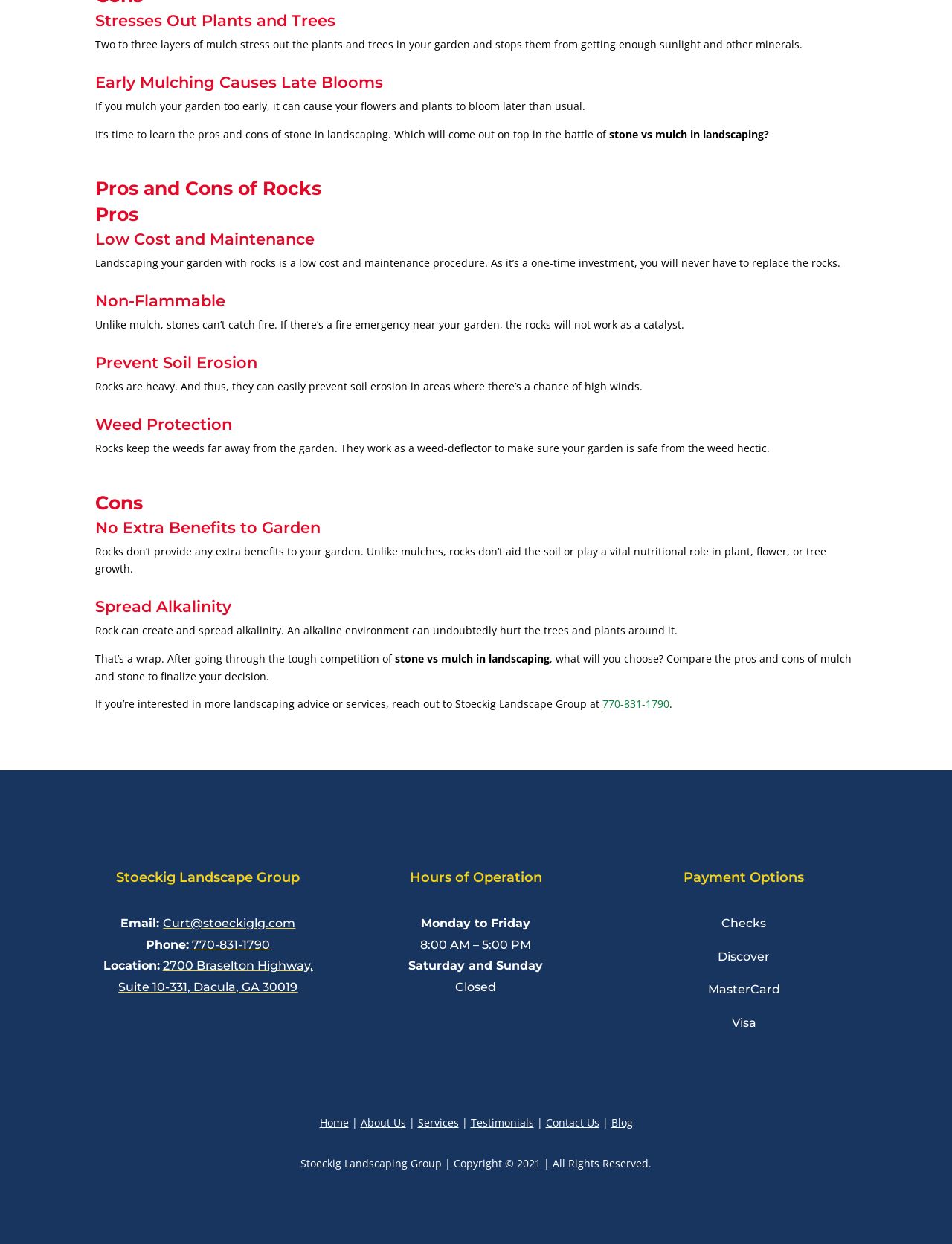Determine the bounding box coordinates for the region that must be clicked to execute the following instruction: "Call the phone number".

[0.633, 0.56, 0.703, 0.572]